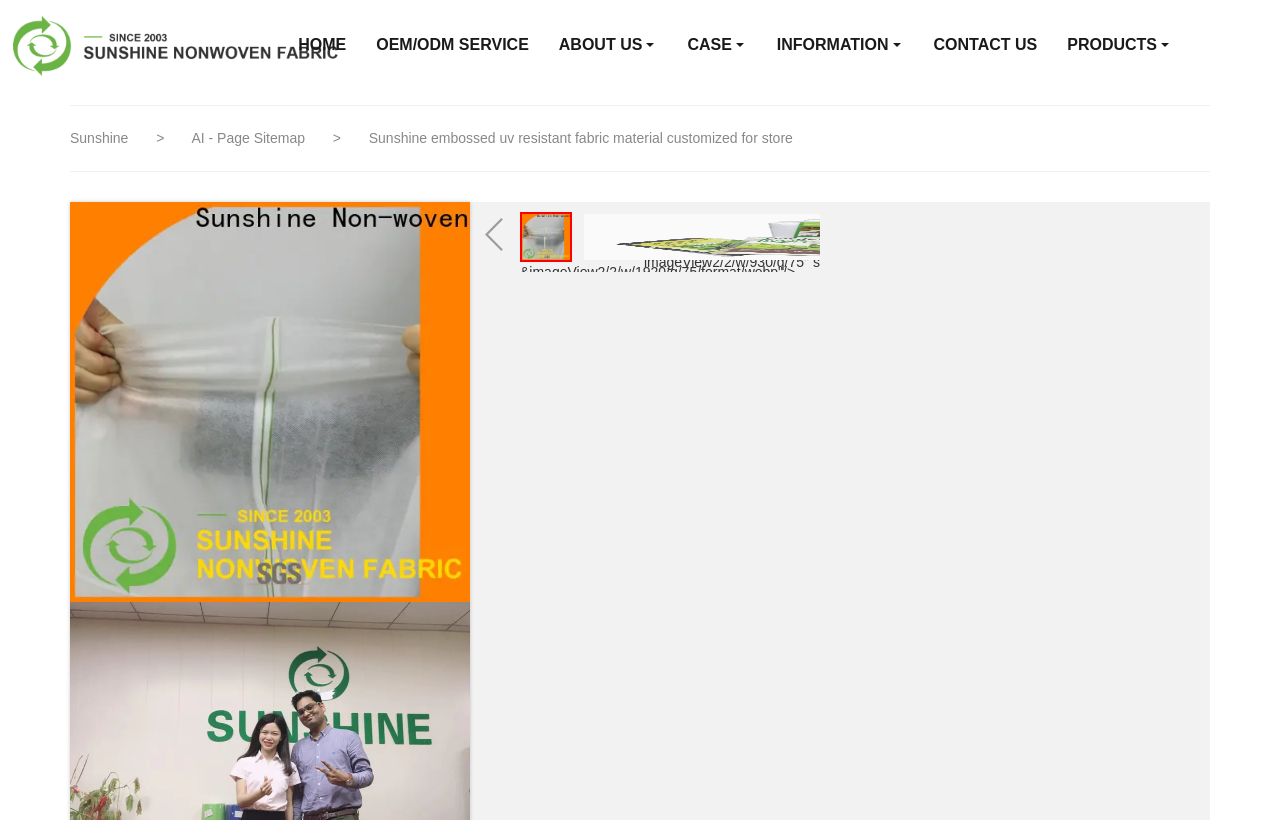What is the product name?
Answer the question with as much detail as you can, using the image as a reference.

The product name can be found in the image description and static text, which says 'Sunshine embossed uv resistant fabric material customized for store'.